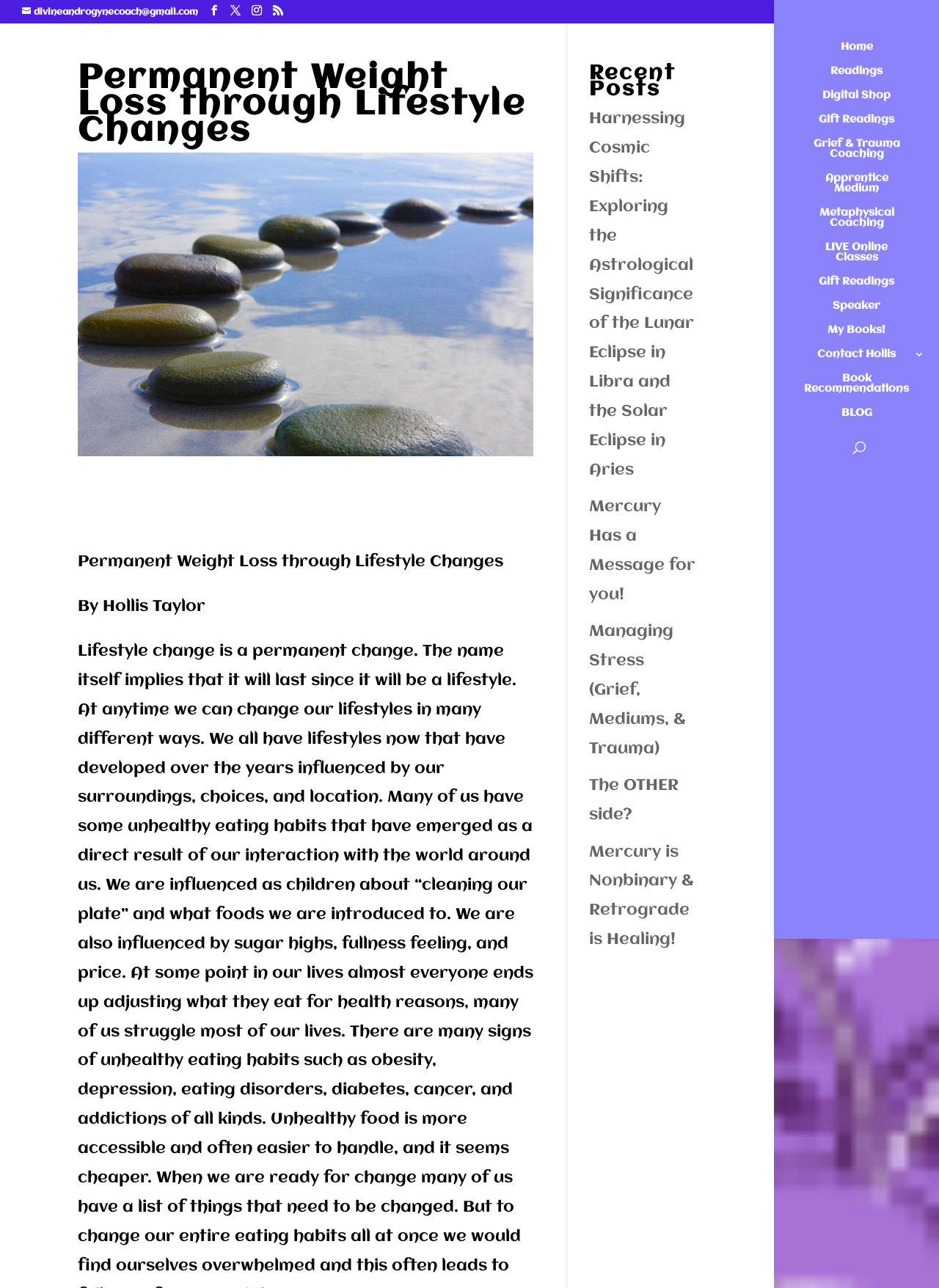Identify the bounding box coordinates of the region that needs to be clicked to carry out this instruction: "Read about Permanent Weight Loss through Lifestyle Changes". Provide these coordinates as four float numbers ranging from 0 to 1, i.e., [left, top, right, bottom].

[0.082, 0.051, 0.568, 0.118]